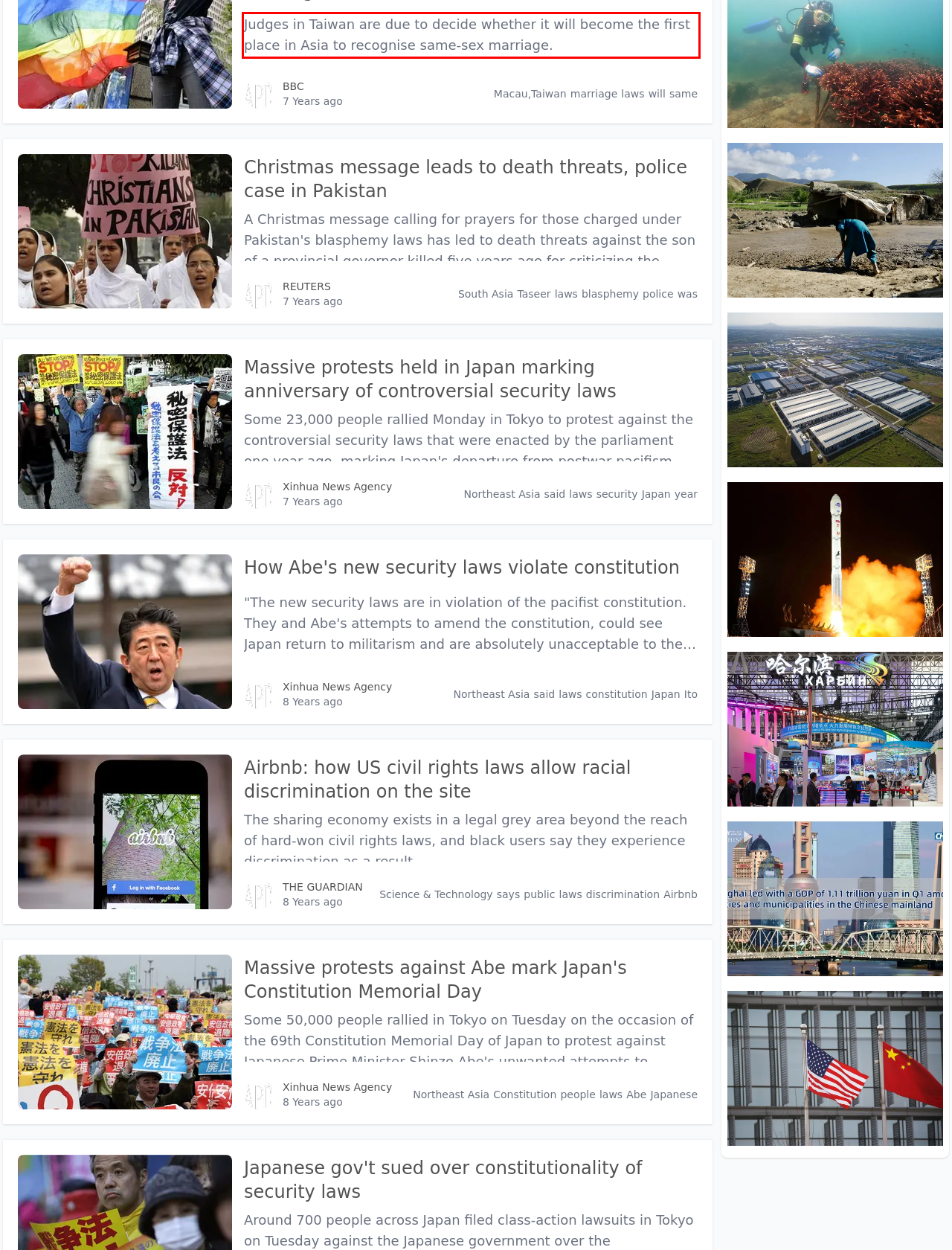You have a screenshot of a webpage with a red bounding box. Use OCR to generate the text contained within this red rectangle.

Judges in Taiwan are due to decide whether it will become the first place in Asia to recognise same-sex marriage.